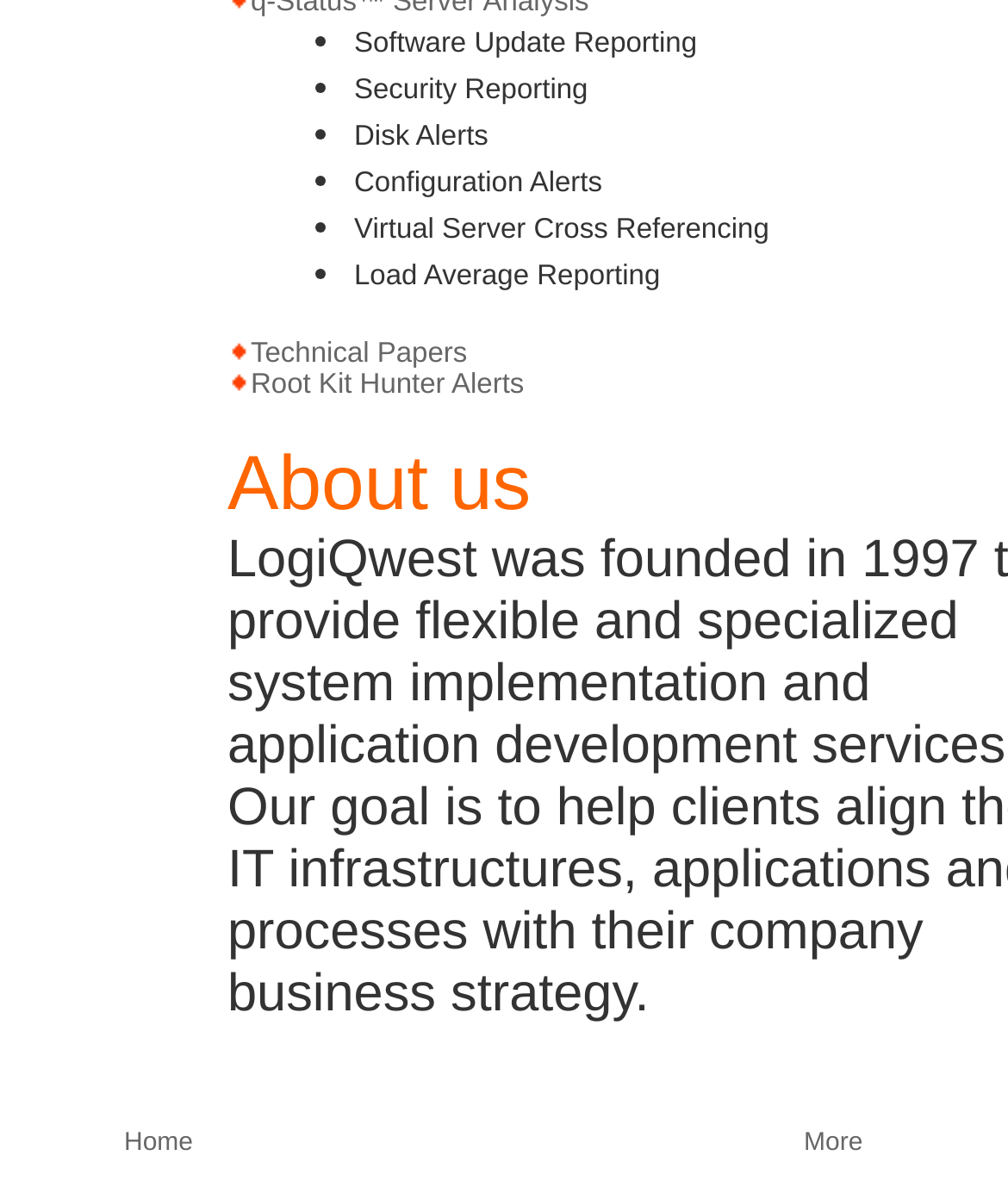What is the last item listed in the Software Update category?
Look at the screenshot and respond with a single word or phrase.

Load Average Reporting